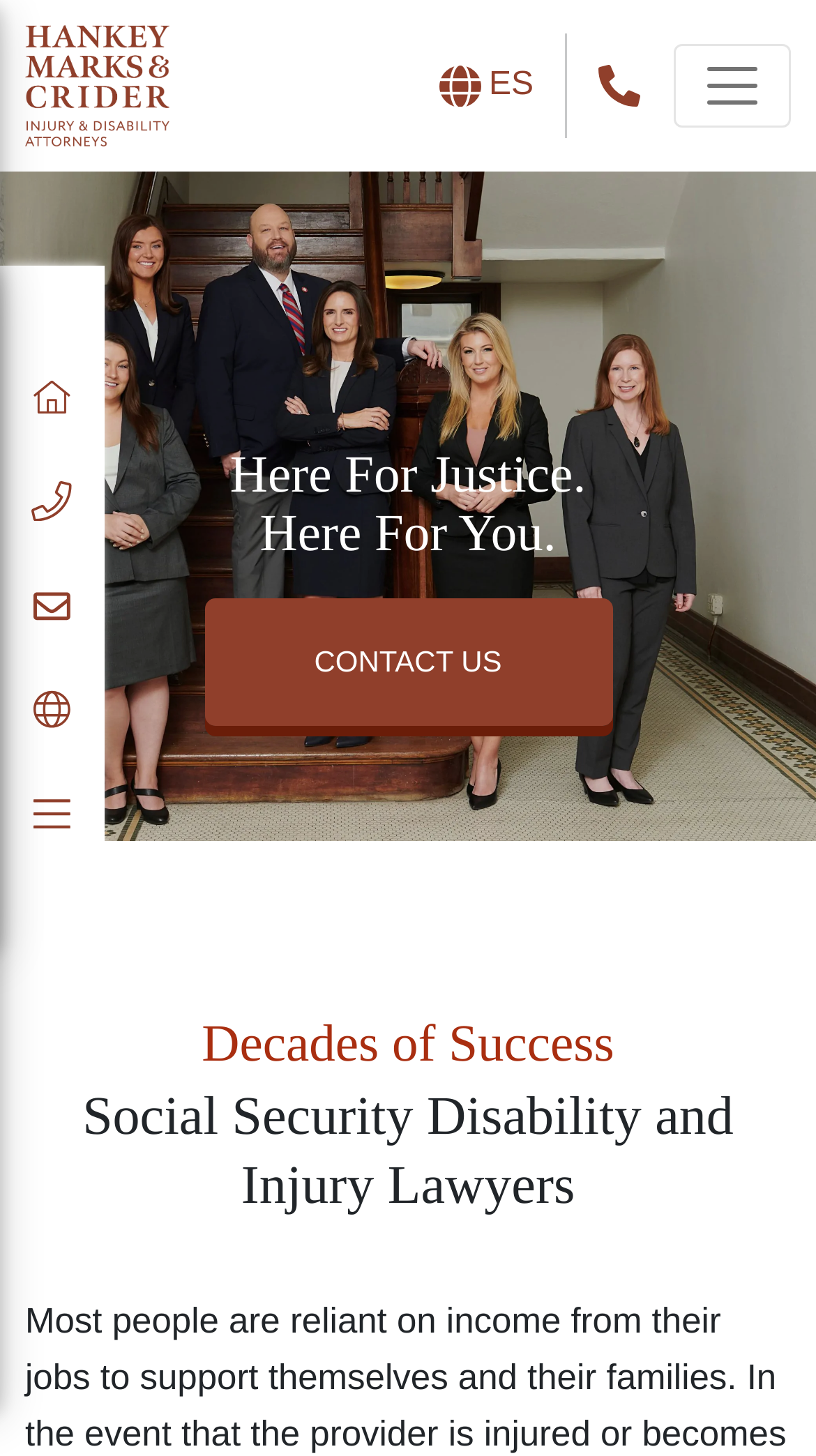Provide a one-word or short-phrase response to the question:
What is the call to action on the website?

CONTACT US